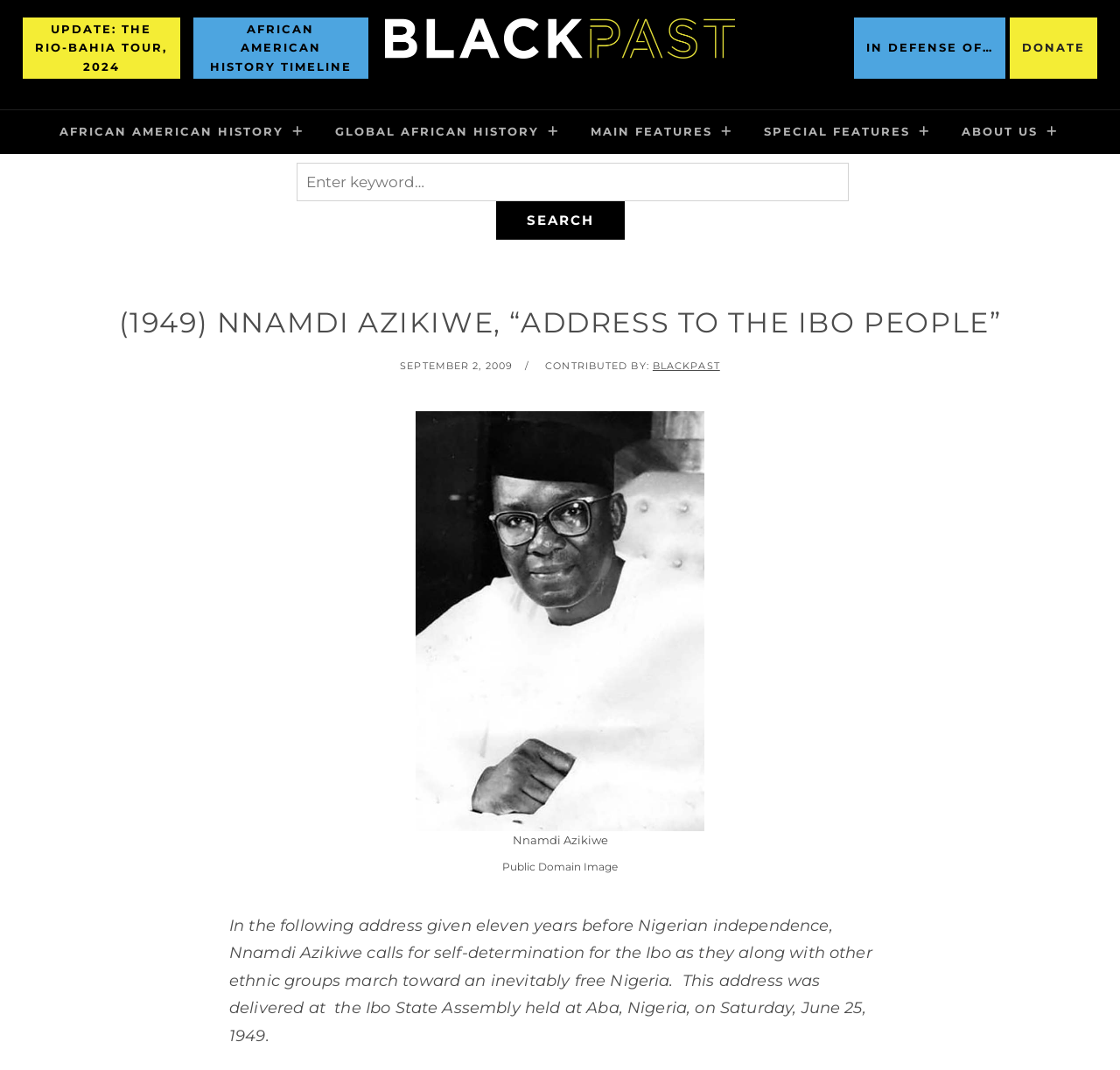Locate and generate the text content of the webpage's heading.

(1949) NNAMDI AZIKIWE, “ADDRESS TO THE IBO PEOPLE”